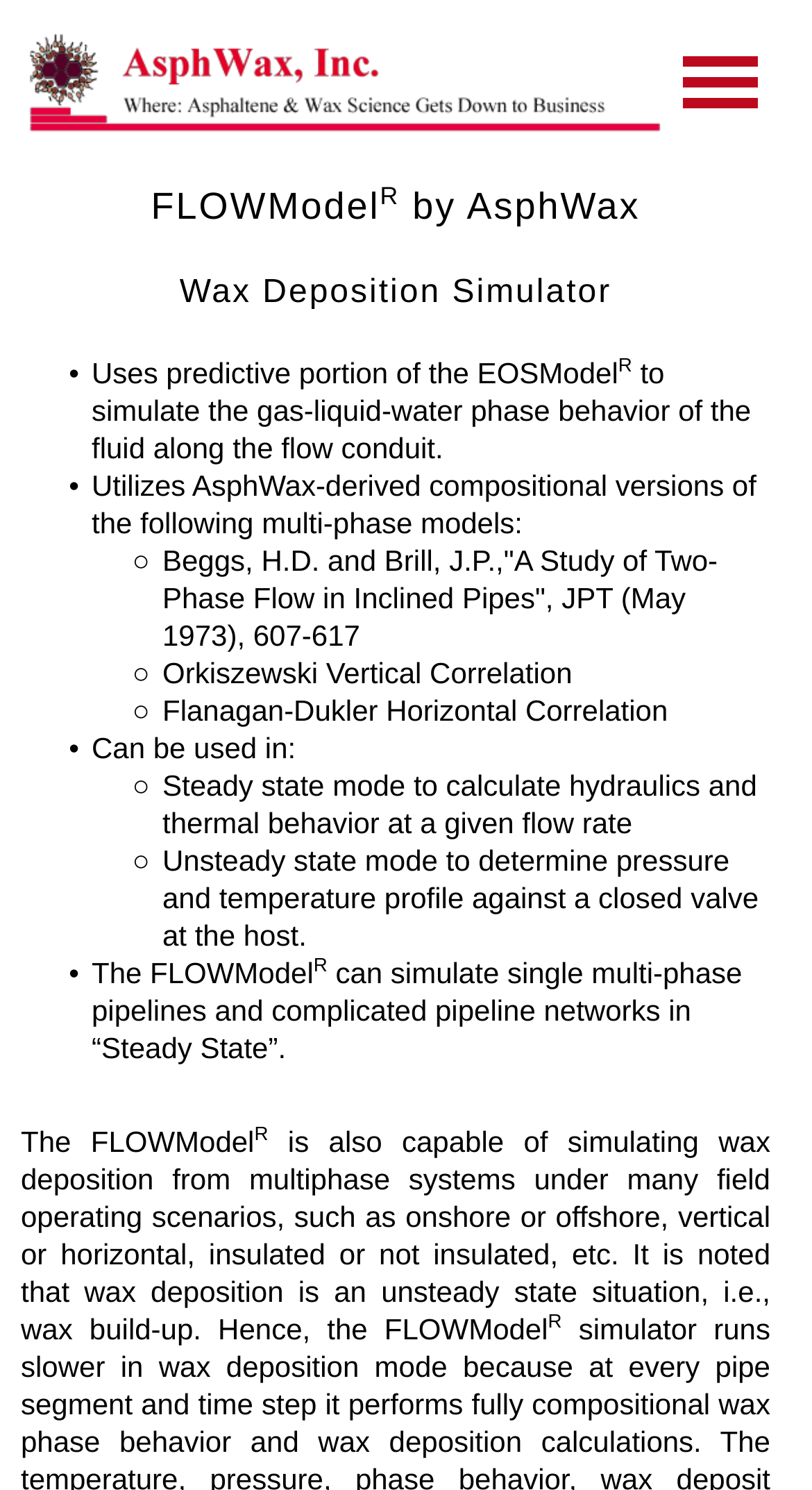What is the name of the simulator?
Provide a well-explained and detailed answer to the question.

I found the answer by looking at the StaticText element with the text 'Wax Deposition Simulator' which is located at [0.221, 0.185, 0.753, 0.208]. This text is likely to be the name of the simulator.